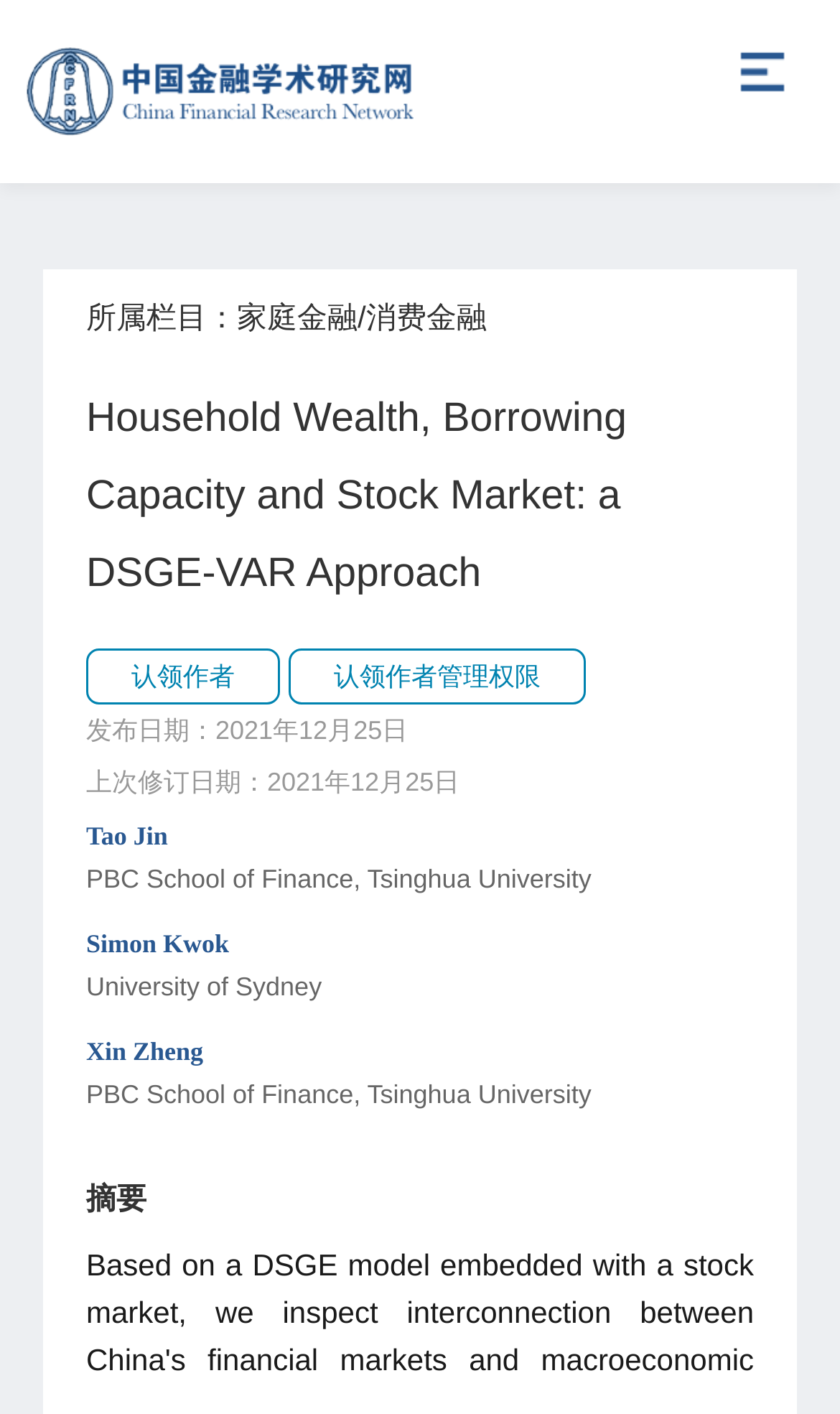What is the title of this research?
Based on the image, provide a one-word or brief-phrase response.

Household Wealth, Borrowing Capacity and Stock Market: a DSGE-VAR Approach